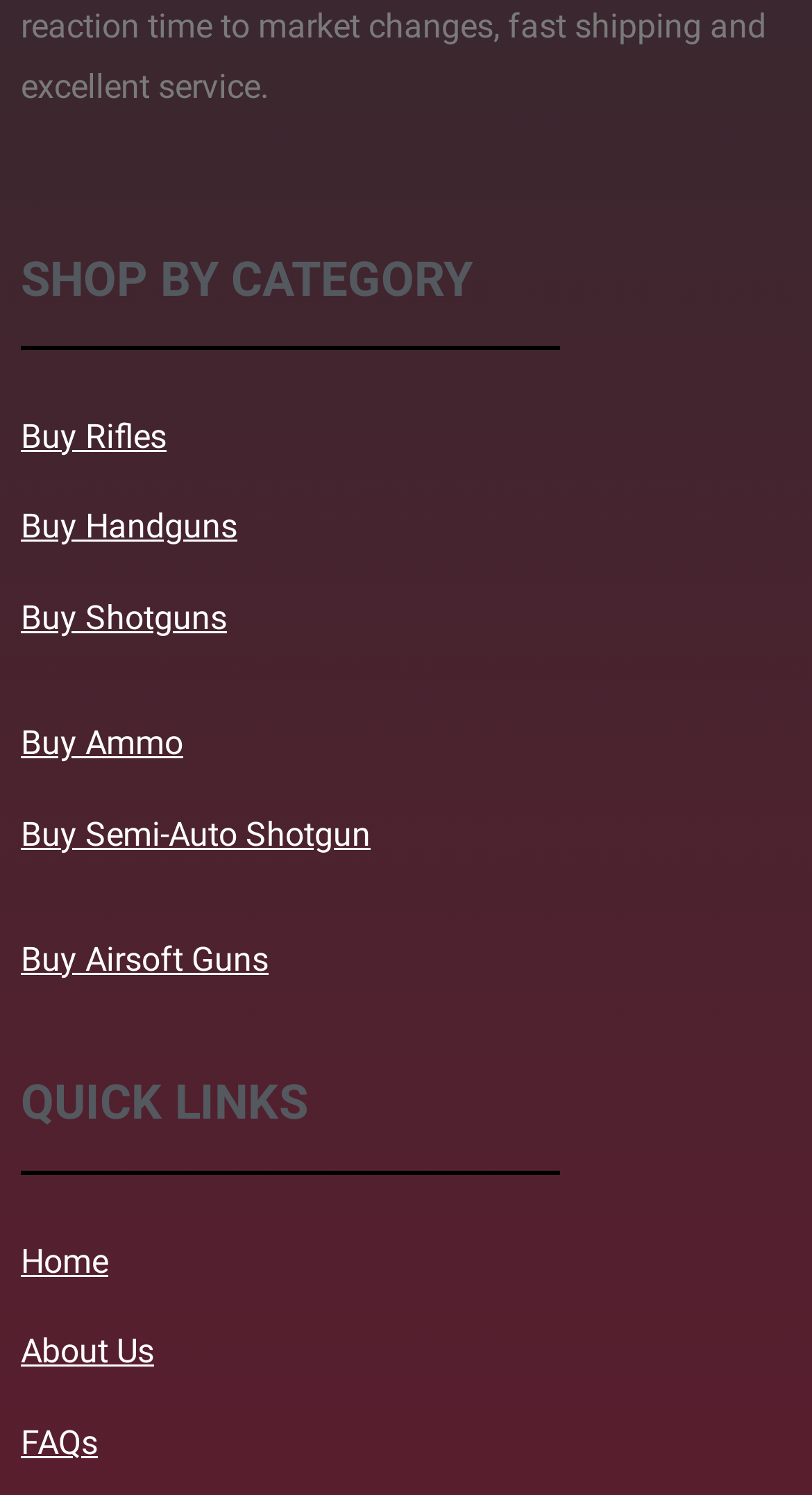Find the bounding box coordinates for the element that must be clicked to complete the instruction: "View more funding options". The coordinates should be four float numbers between 0 and 1, indicated as [left, top, right, bottom].

None